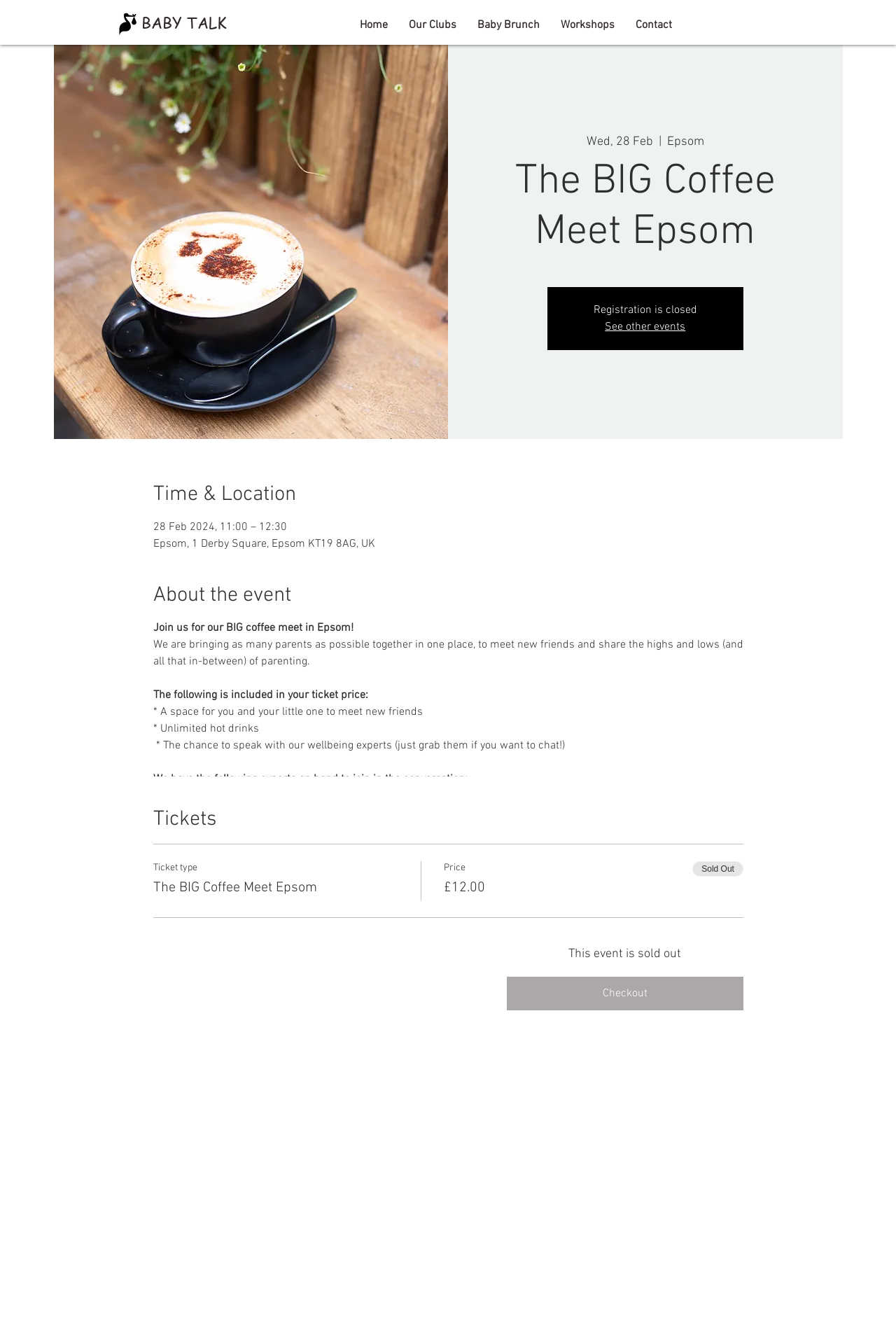What is the event name?
Using the information presented in the image, please offer a detailed response to the question.

I found the event name by looking at the heading element with the text 'The BIG Coffee Meet Epsom' which is located at the top of the webpage.